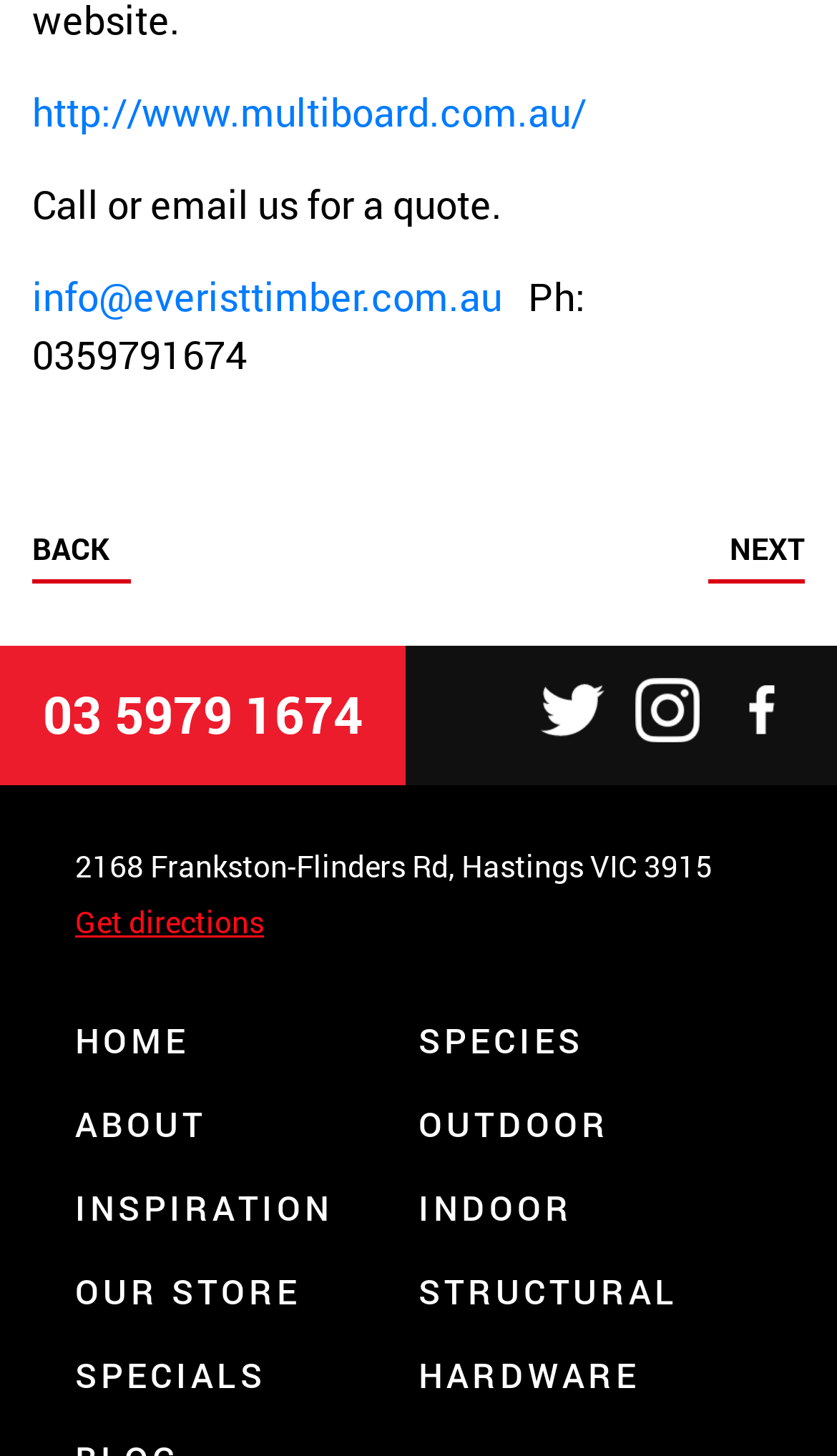Provide the bounding box coordinates for the UI element that is described by this text: "alt="Facebook Icon"". The coordinates should be in the form of four float numbers between 0 and 1: [left, top, right, bottom].

[0.859, 0.467, 0.962, 0.502]